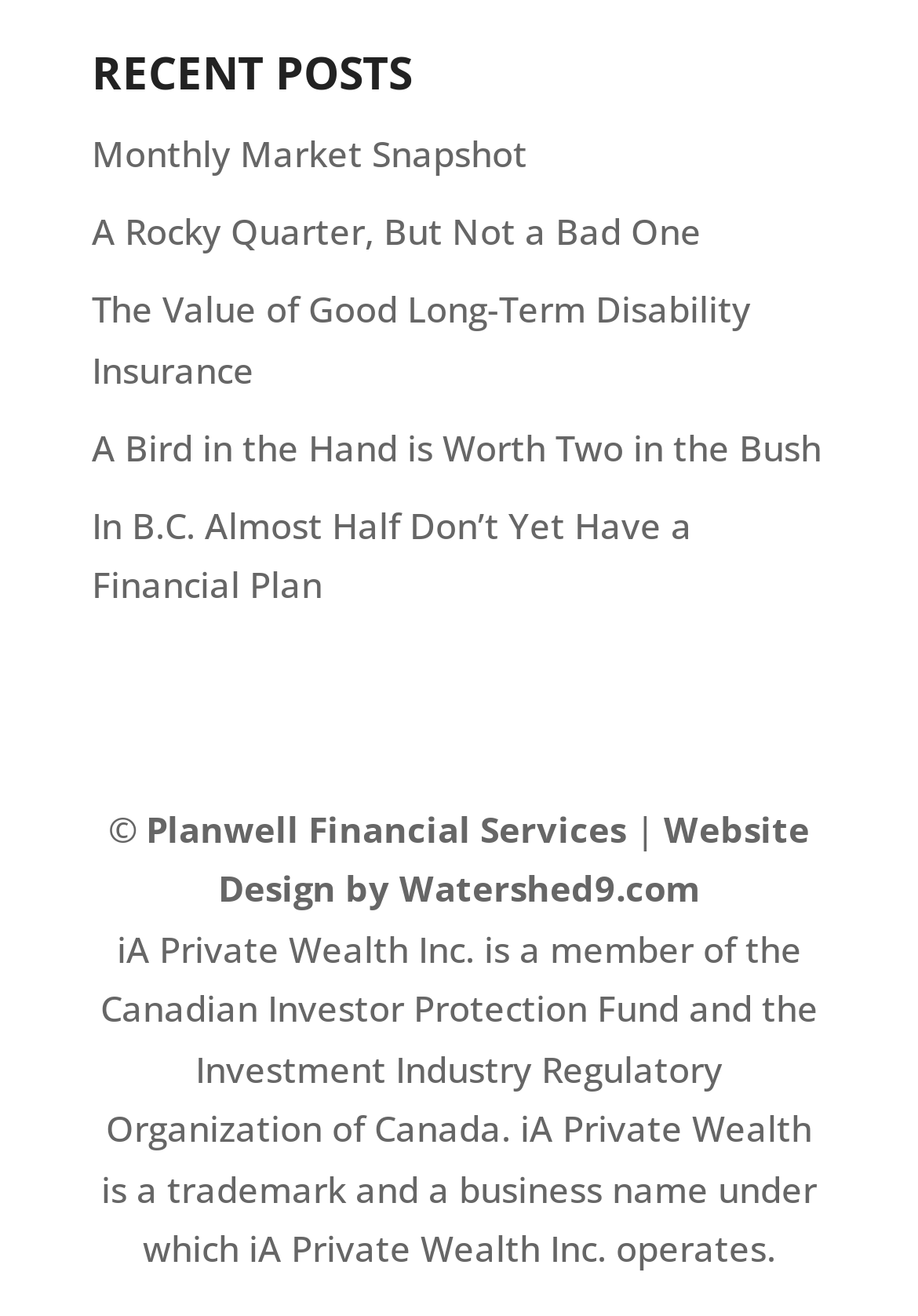Please specify the bounding box coordinates in the format (top-left x, top-left y, bottom-right x, bottom-right y), with values ranging from 0 to 1. Identify the bounding box for the UI component described as follows: August 2021

None